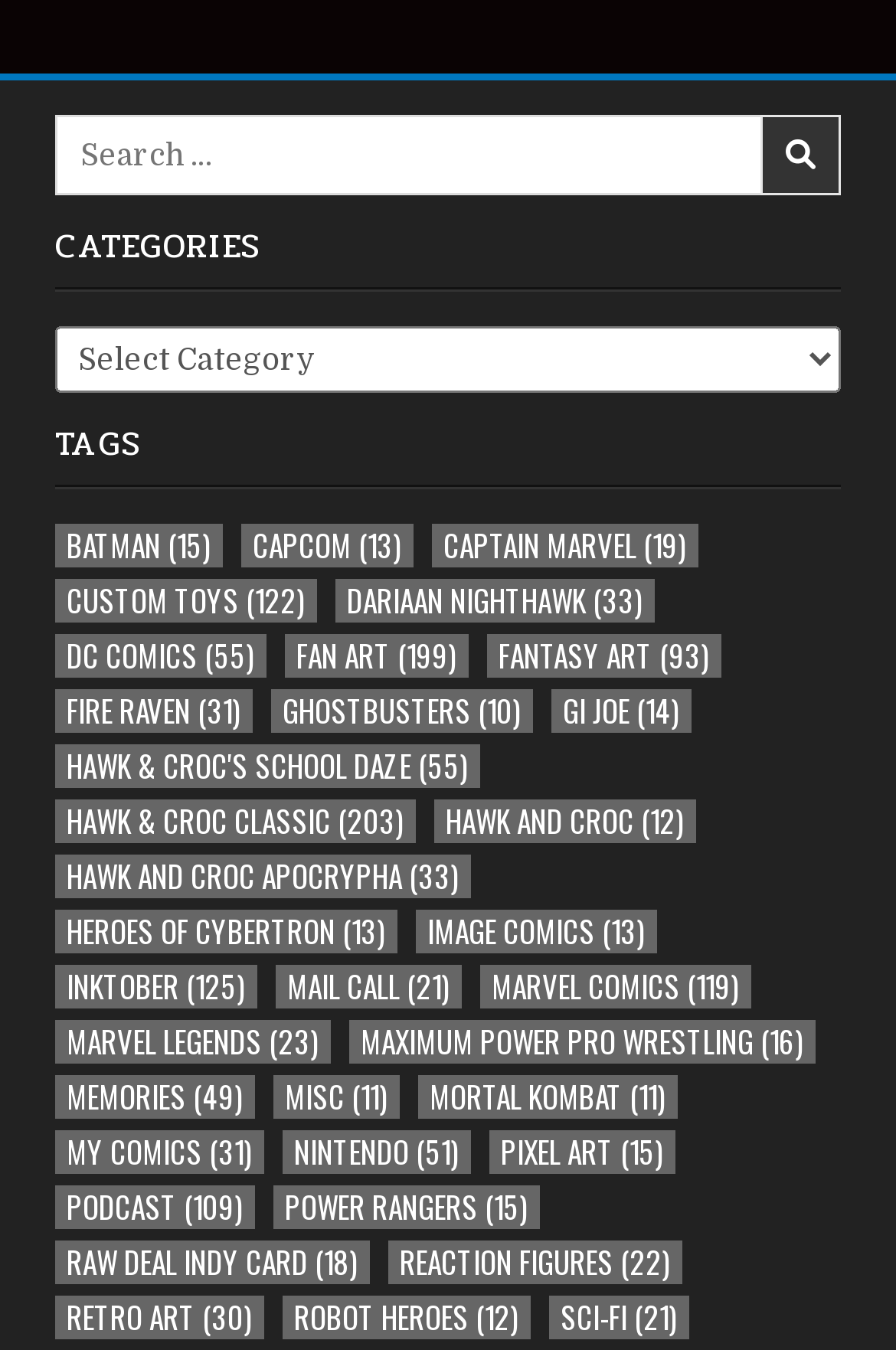What is the text above the search box?
Based on the image, give a concise answer in the form of a single word or short phrase.

Search for: